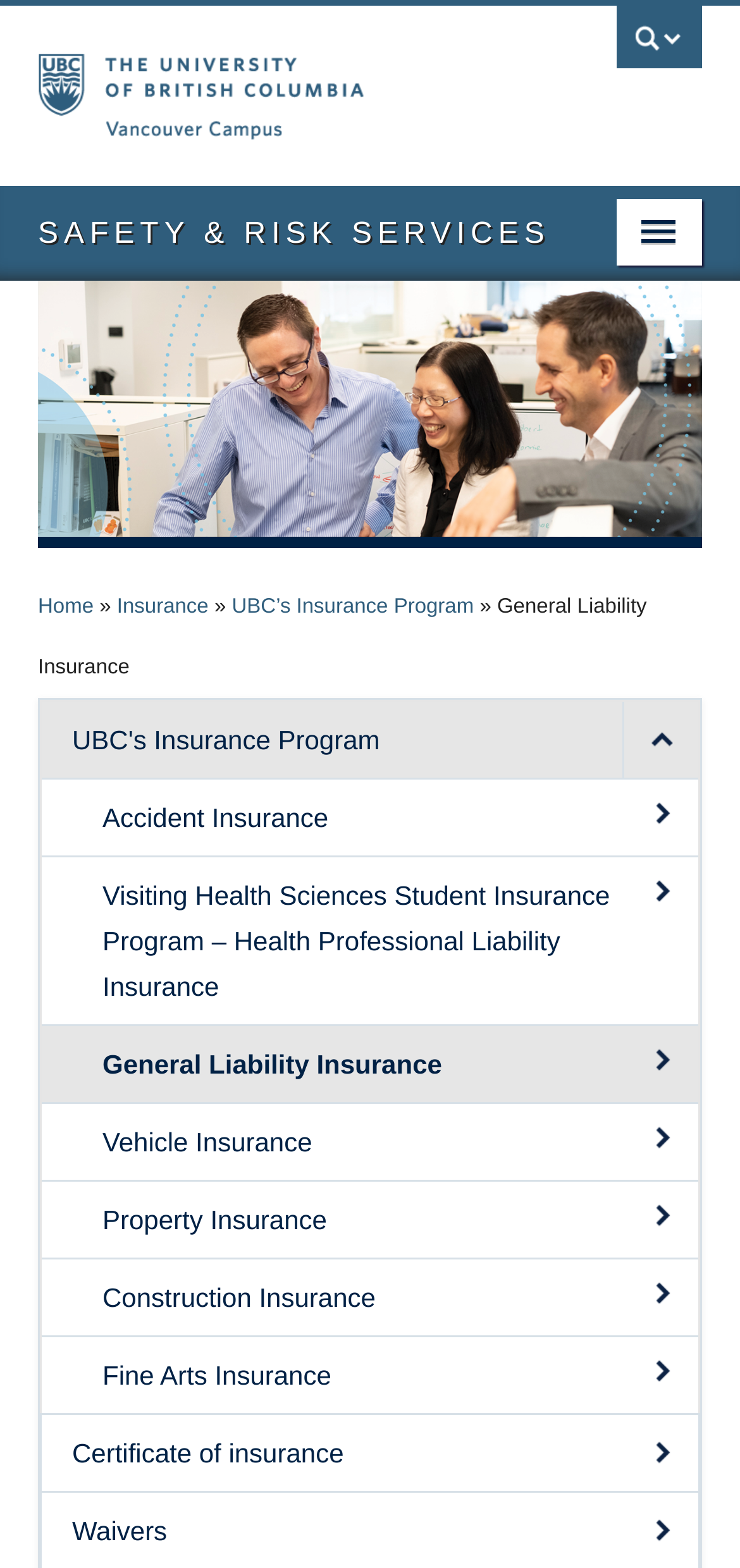Specify the bounding box coordinates of the element's area that should be clicked to execute the given instruction: "go to UBC homepage". The coordinates should be four float numbers between 0 and 1, i.e., [left, top, right, bottom].

[0.051, 0.004, 0.679, 0.096]